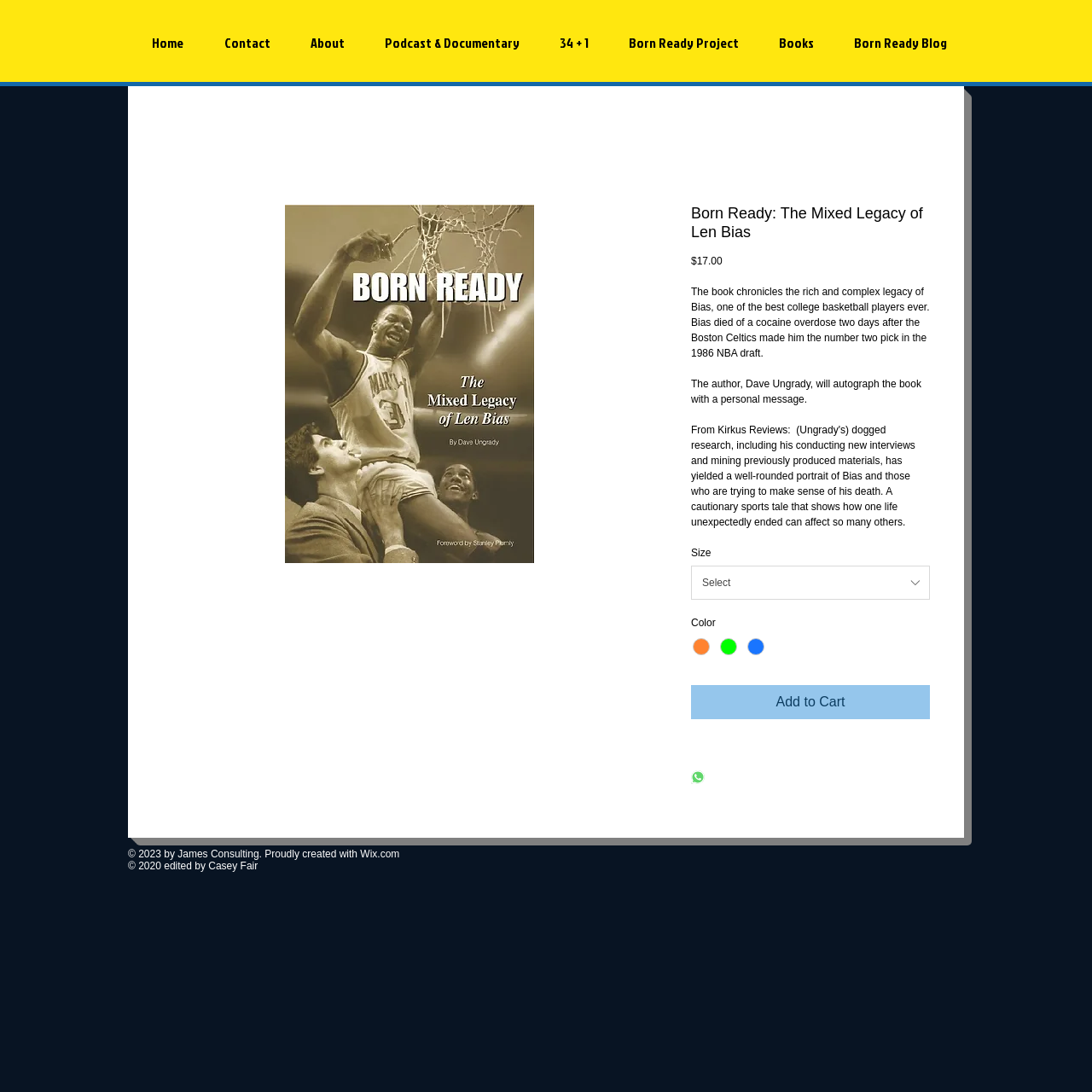Highlight the bounding box coordinates of the element you need to click to perform the following instruction: "View the 'About' page."

[0.263, 0.03, 0.331, 0.048]